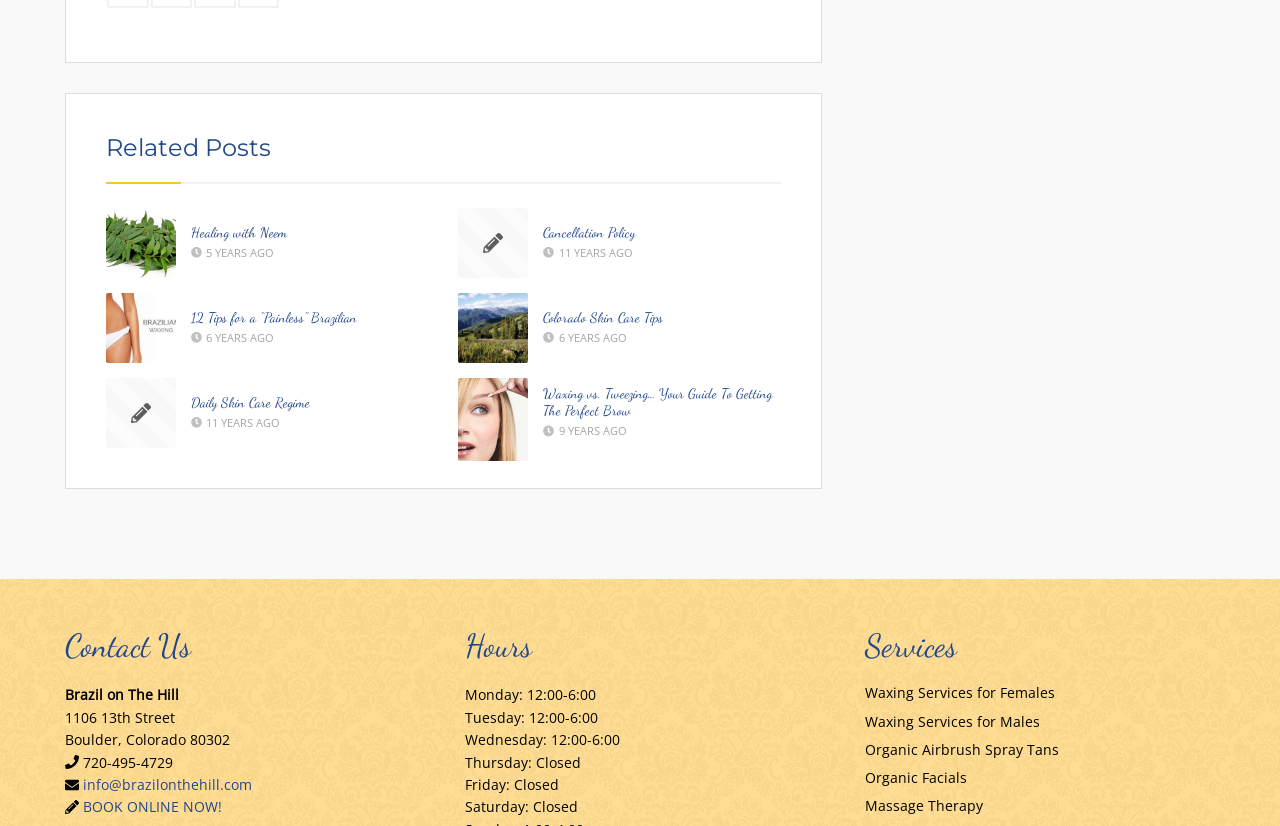What is the business address?
Refer to the image and provide a detailed answer to the question.

I found the contact information in the complementary section at the bottom of the page, which includes the business address, phone number, and email.